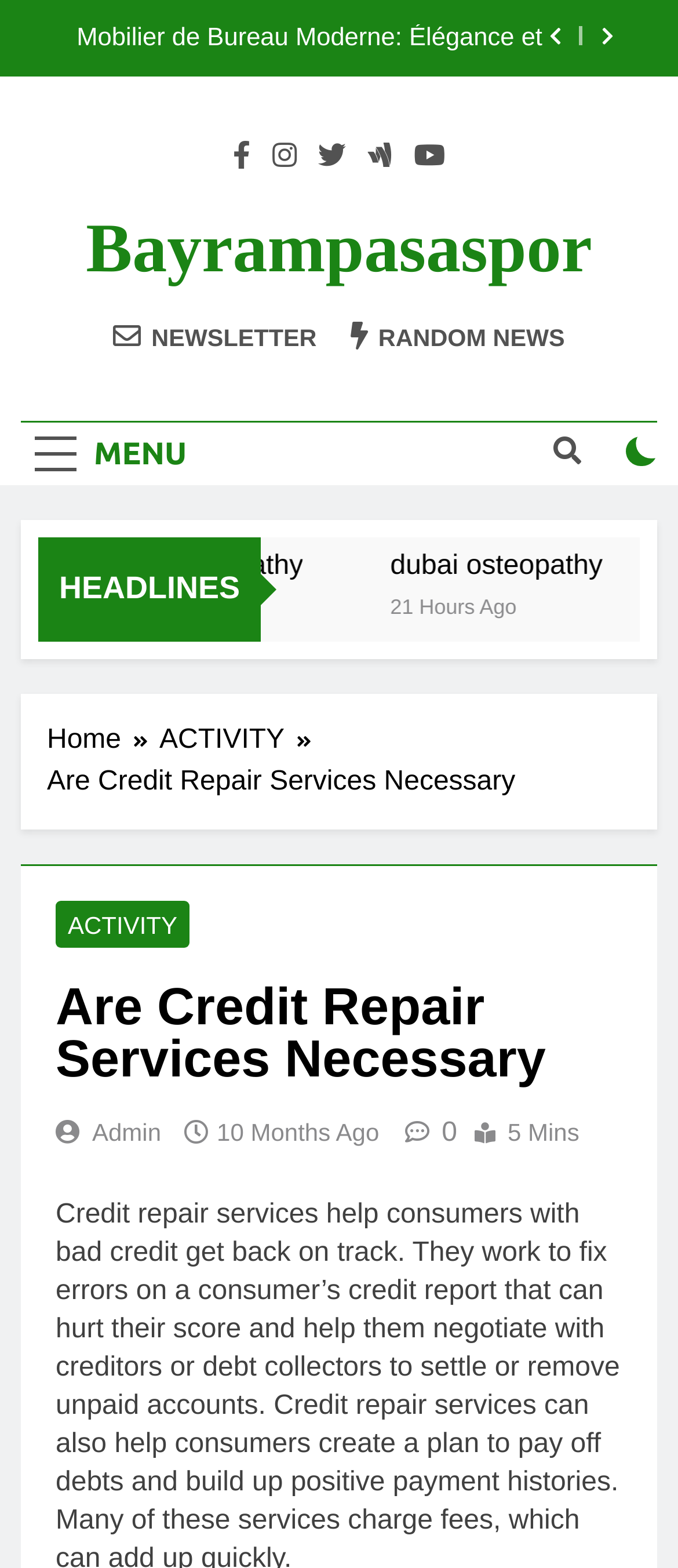Offer a meticulous caption that includes all visible features of the webpage.

The webpage appears to be a news article or blog post with a focus on credit repair services. At the top, there are several buttons and links, including a menu button, social media icons, and a newsletter subscription link. Below these, there is a headline section with a title "HEADLINES" and a heading "dubai osteopathy" with a link to the article.

To the left of the headline section, there is a navigation menu with breadcrumbs, showing the path "Home > ACTIVITY > Are Credit Repair Services Necessary". Below this, there is a main content area with a heading "Are Credit Repair Services Necessary" and several links, including "ACTIVITY", "Admin", and a timestamp "10 Months Ago". There is also a social media sharing icon and a text "5 Mins" which may indicate the reading time of the article.

On the right side of the page, there is a list item with a link to "The Essence of Dubai Osteopathy" and several other links to news articles or categories. At the bottom of the page, there are more links, including "Bayrampasaspor" and "RANDOM NEWS". Overall, the page has a cluttered layout with many links and buttons, but the main content area is focused on the article about credit repair services.